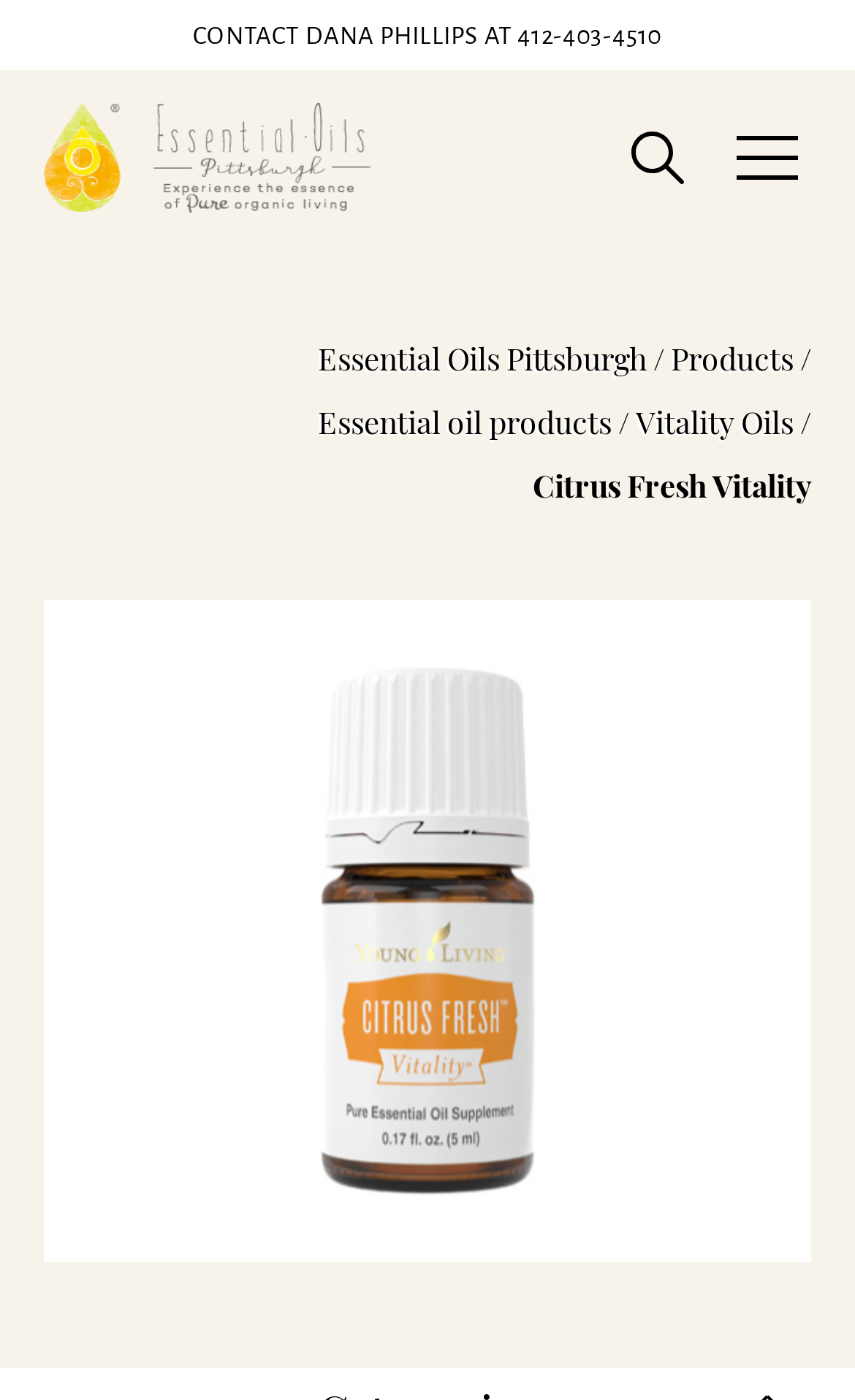Identify and extract the heading text of the webpage.

Citrus Fresh Vitality